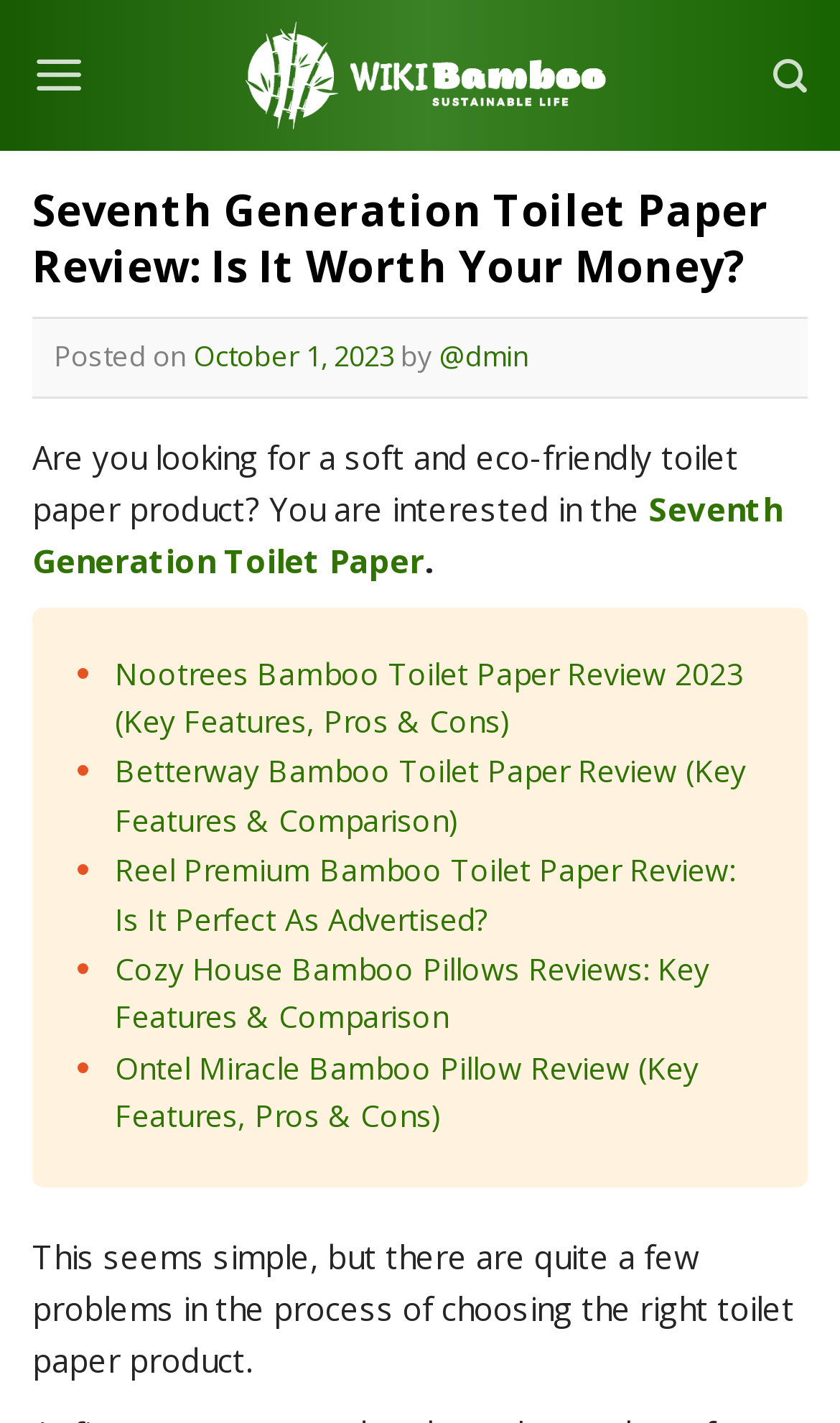Given the description of a UI element: "parent_node: About aria-label="Go to top"", identify the bounding box coordinates of the matching element in the webpage screenshot.

[0.844, 0.934, 0.944, 0.993]